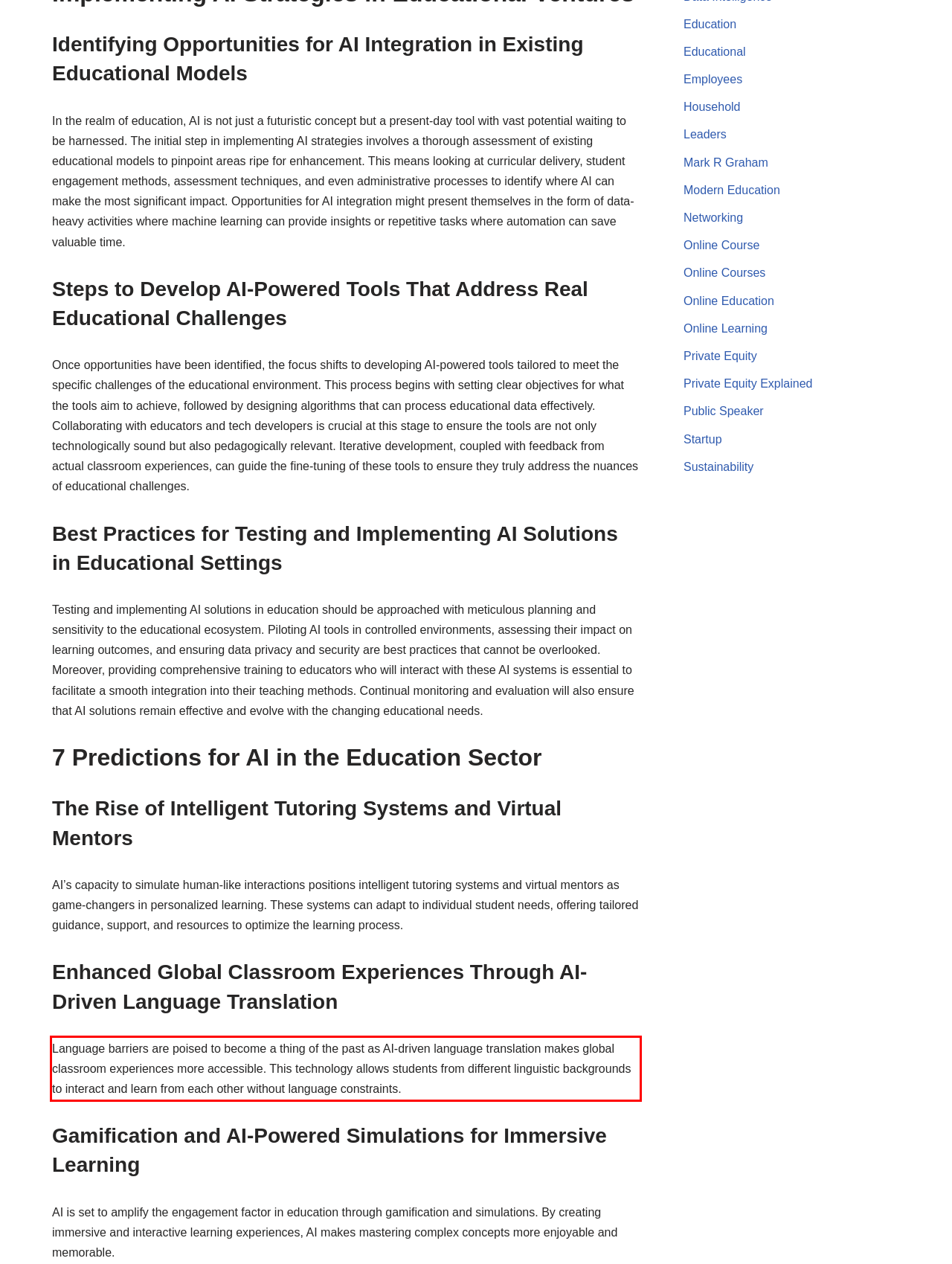Look at the provided screenshot of the webpage and perform OCR on the text within the red bounding box.

Language barriers are poised to become a thing of the past as AI-driven language translation makes global classroom experiences more accessible. This technology allows students from different linguistic backgrounds to interact and learn from each other without language constraints.